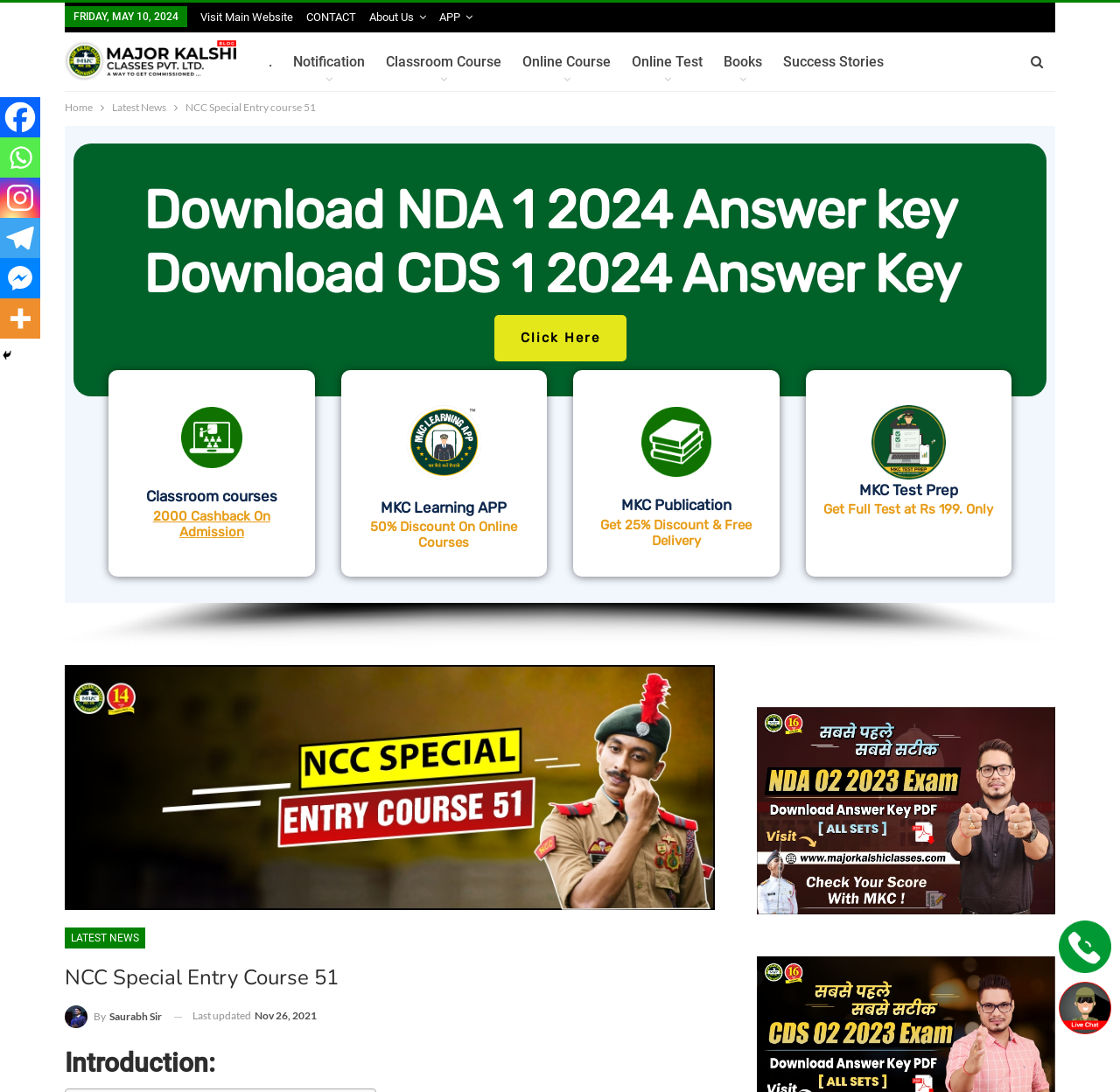Please provide the bounding box coordinates for the element that needs to be clicked to perform the following instruction: "Visit the Company page". The coordinates should be given as four float numbers between 0 and 1, i.e., [left, top, right, bottom].

None